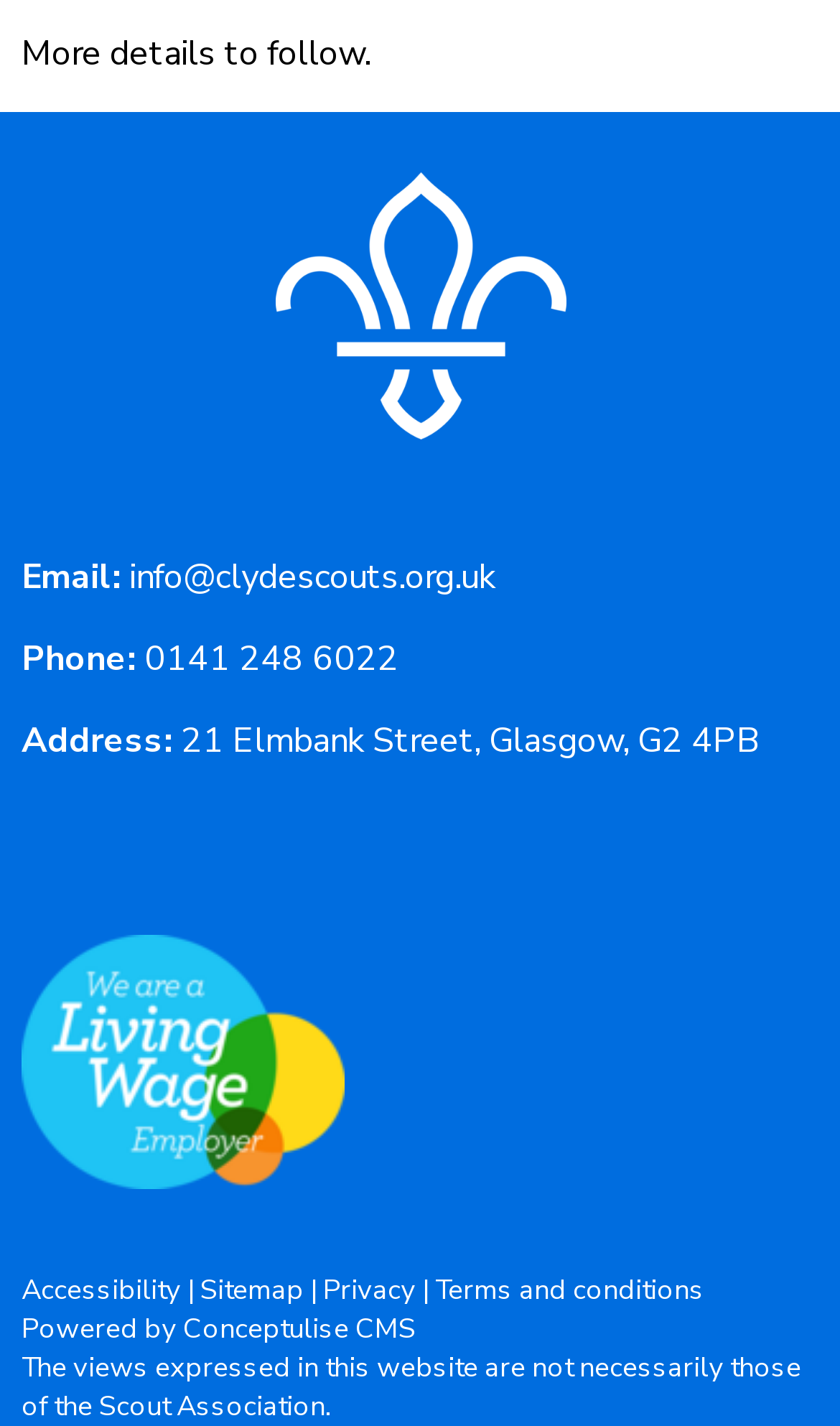Please provide a short answer using a single word or phrase for the question:
How many links are there at the bottom of the page?

5